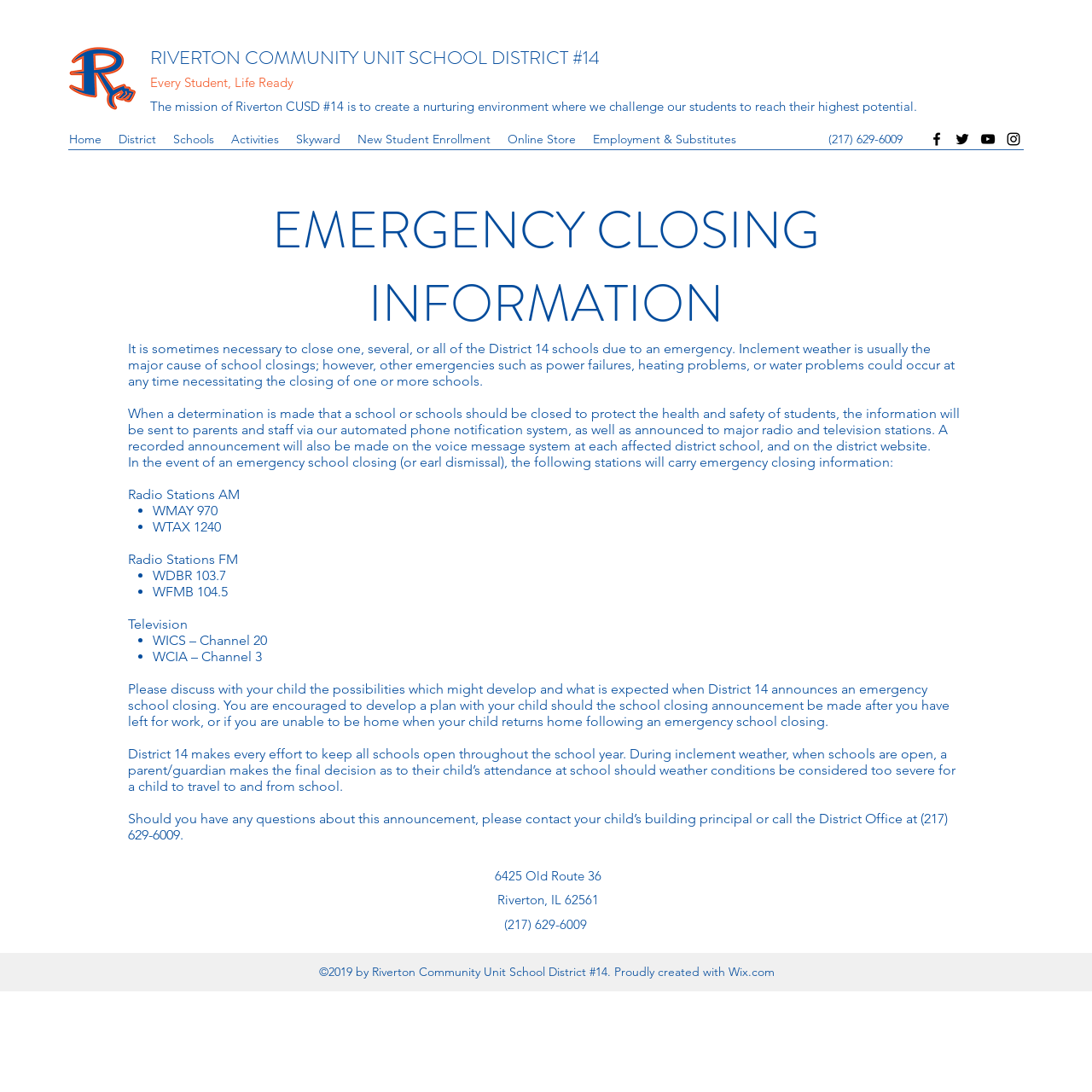Identify the bounding box for the given UI element using the description provided. Coordinates should be in the format (top-left x, top-left y, bottom-right x, bottom-right y) and must be between 0 and 1. Here is the description: Schools

[0.151, 0.116, 0.204, 0.139]